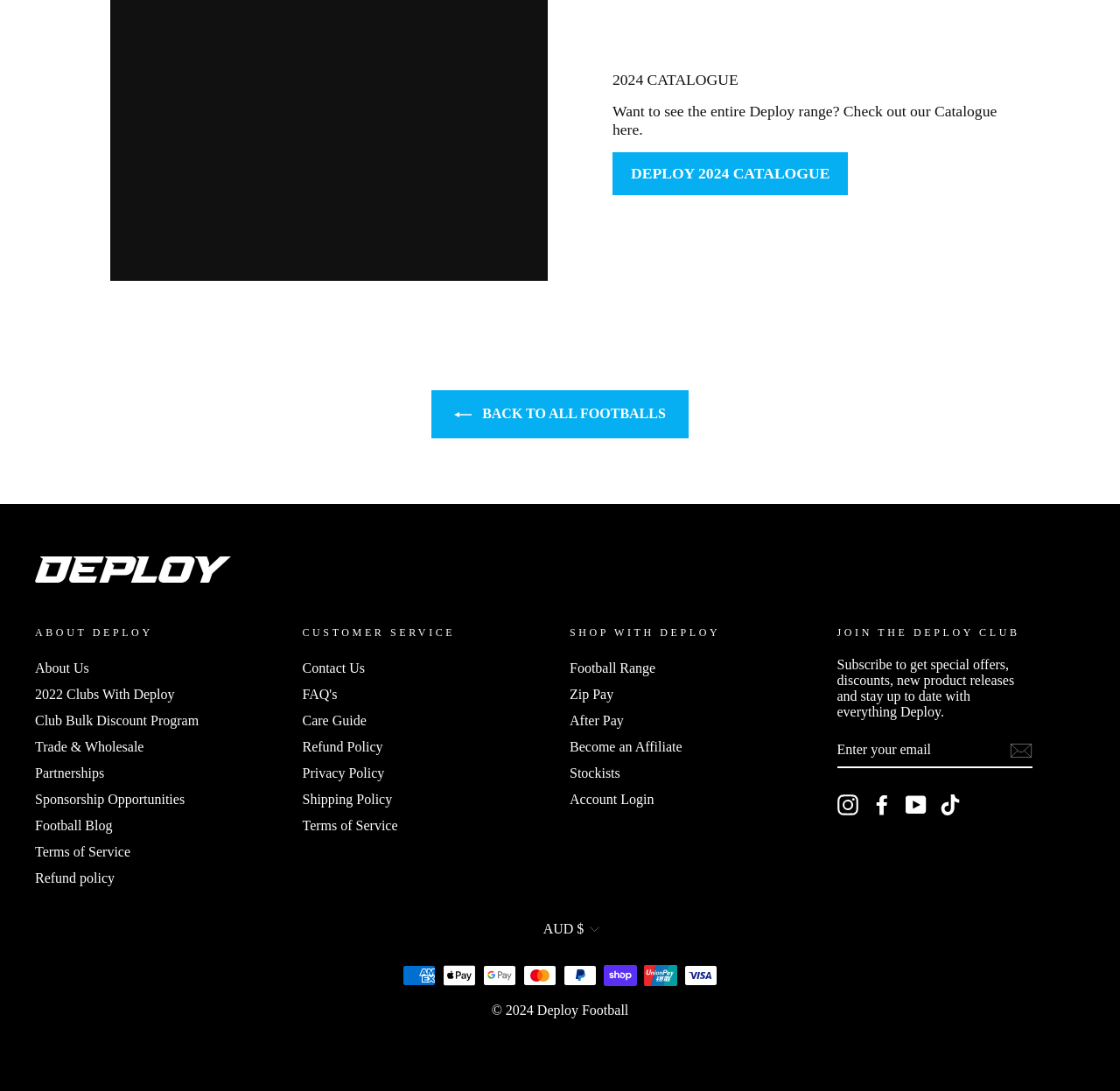What is the name of the catalogue?
Using the visual information, respond with a single word or phrase.

2024 CATALOGUE